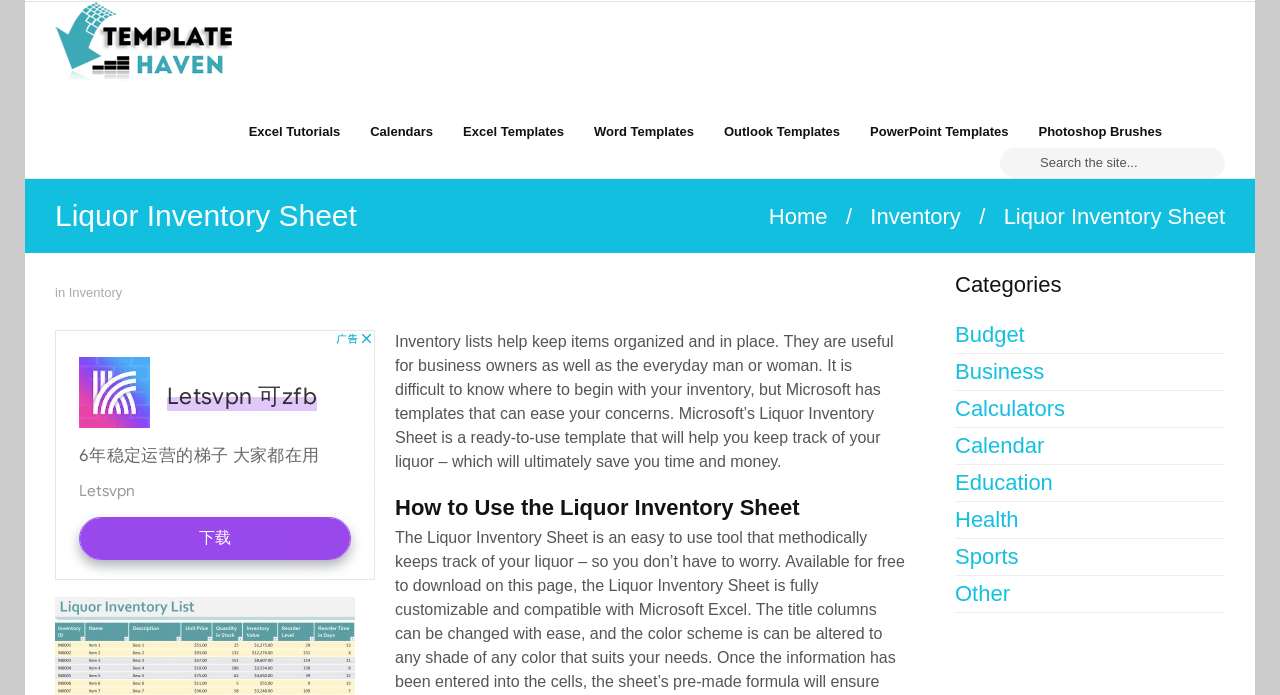What is the purpose of Microsoft's Liquor Inventory Sheet?
Look at the image and respond with a single word or a short phrase.

Track liquor inventory